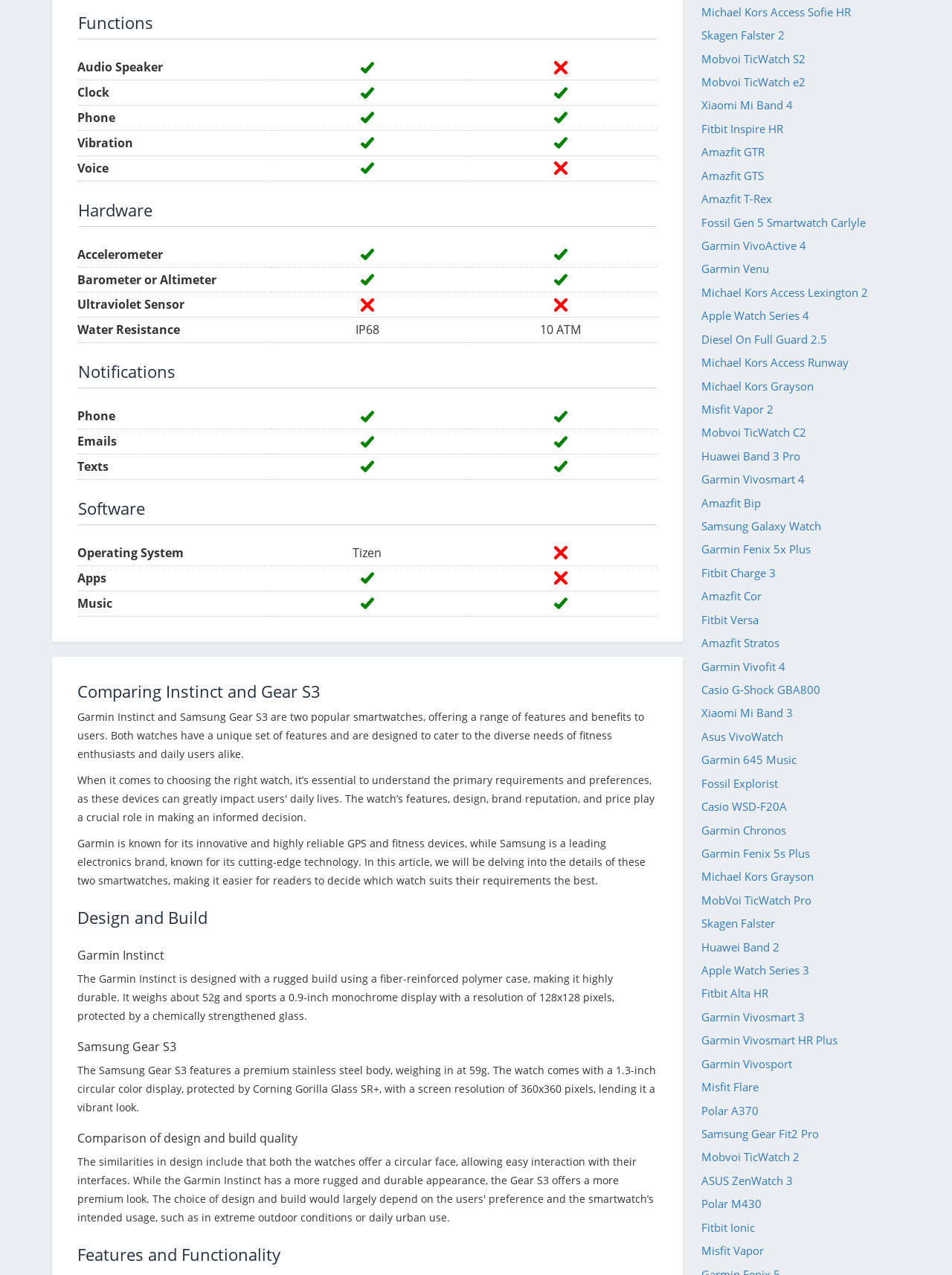Find the bounding box coordinates of the clickable area that will achieve the following instruction: "Click Accessibility".

None